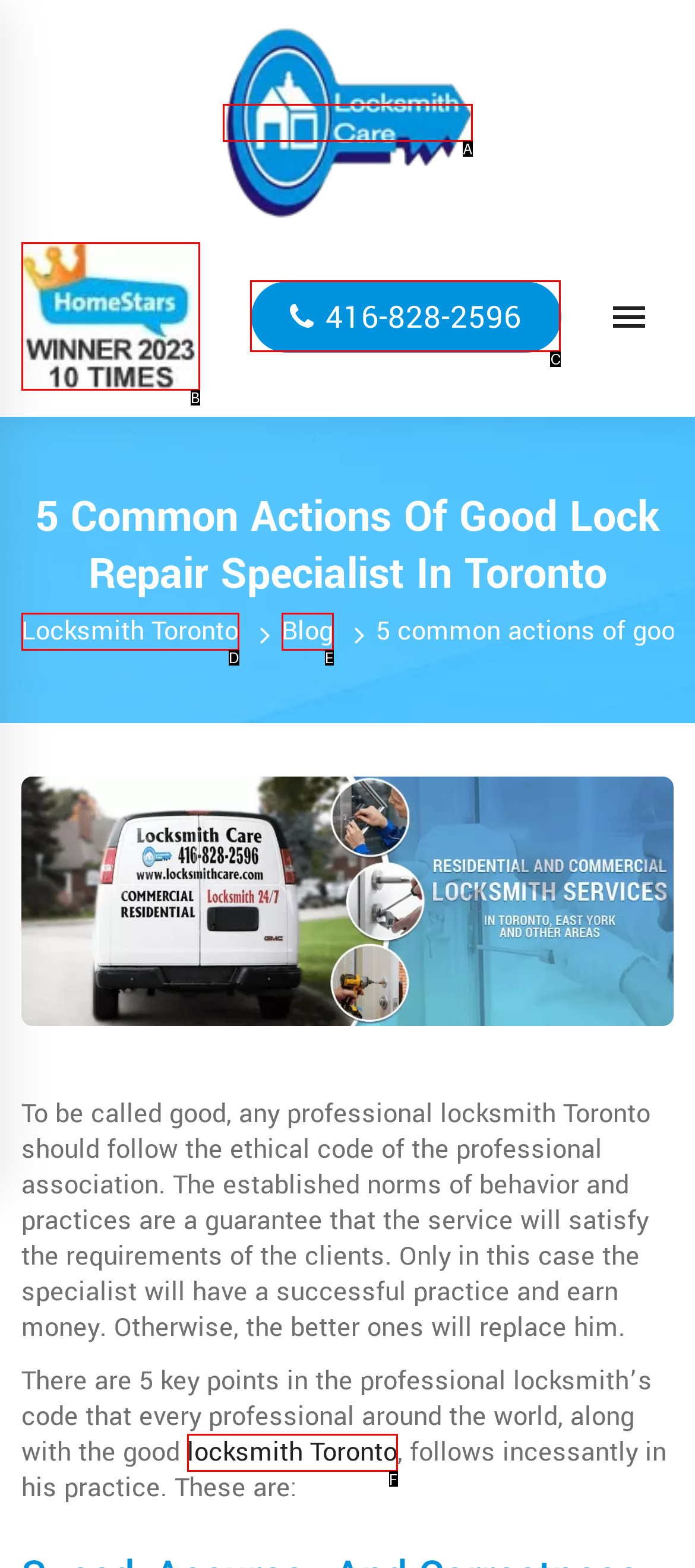Identify the letter of the UI element that fits the description: title="Best Locksmith in Toronto"
Respond with the letter of the option directly.

A